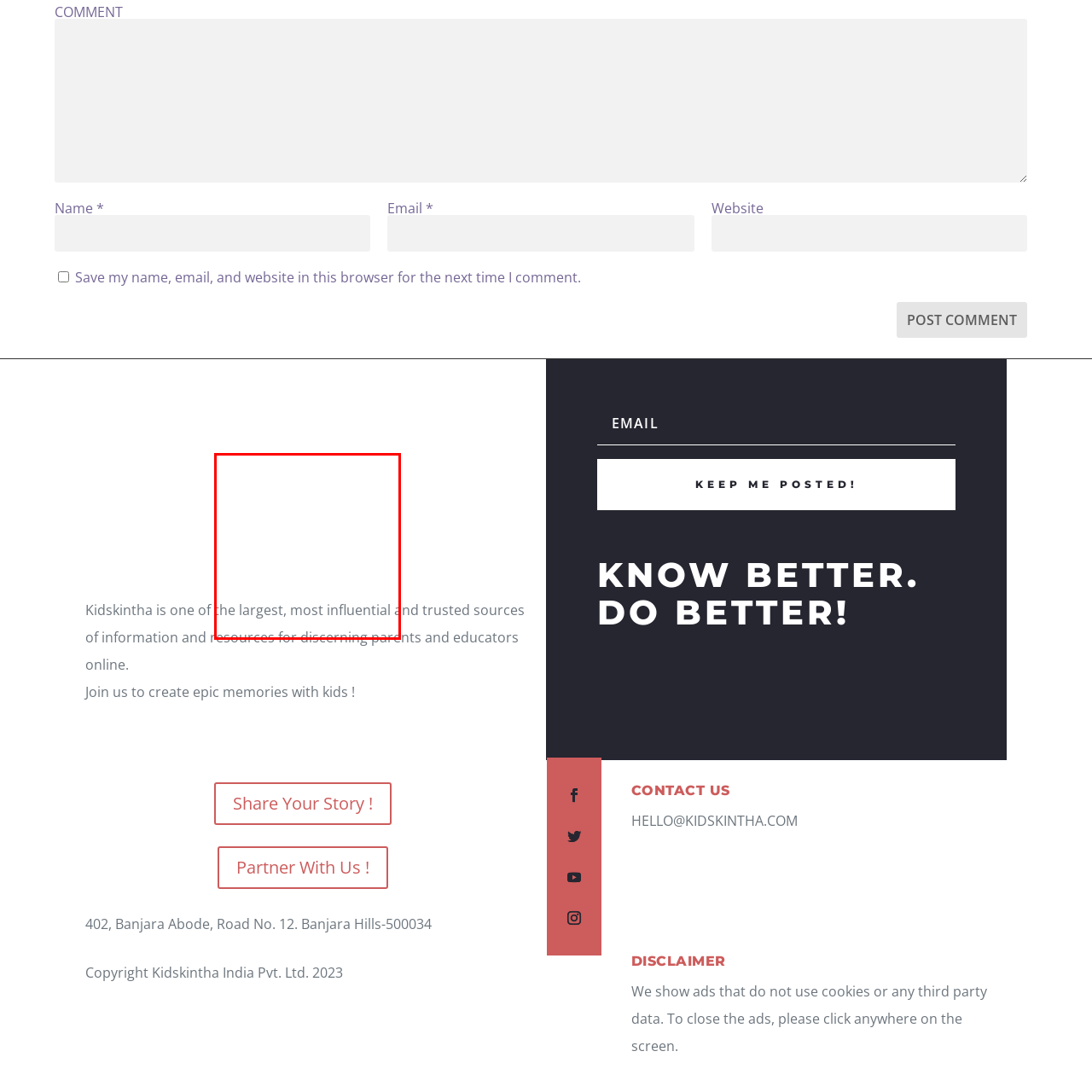What is the tone of the webpage?
Review the image highlighted by the red bounding box and respond with a brief answer in one word or phrase.

Collaborative and supportive